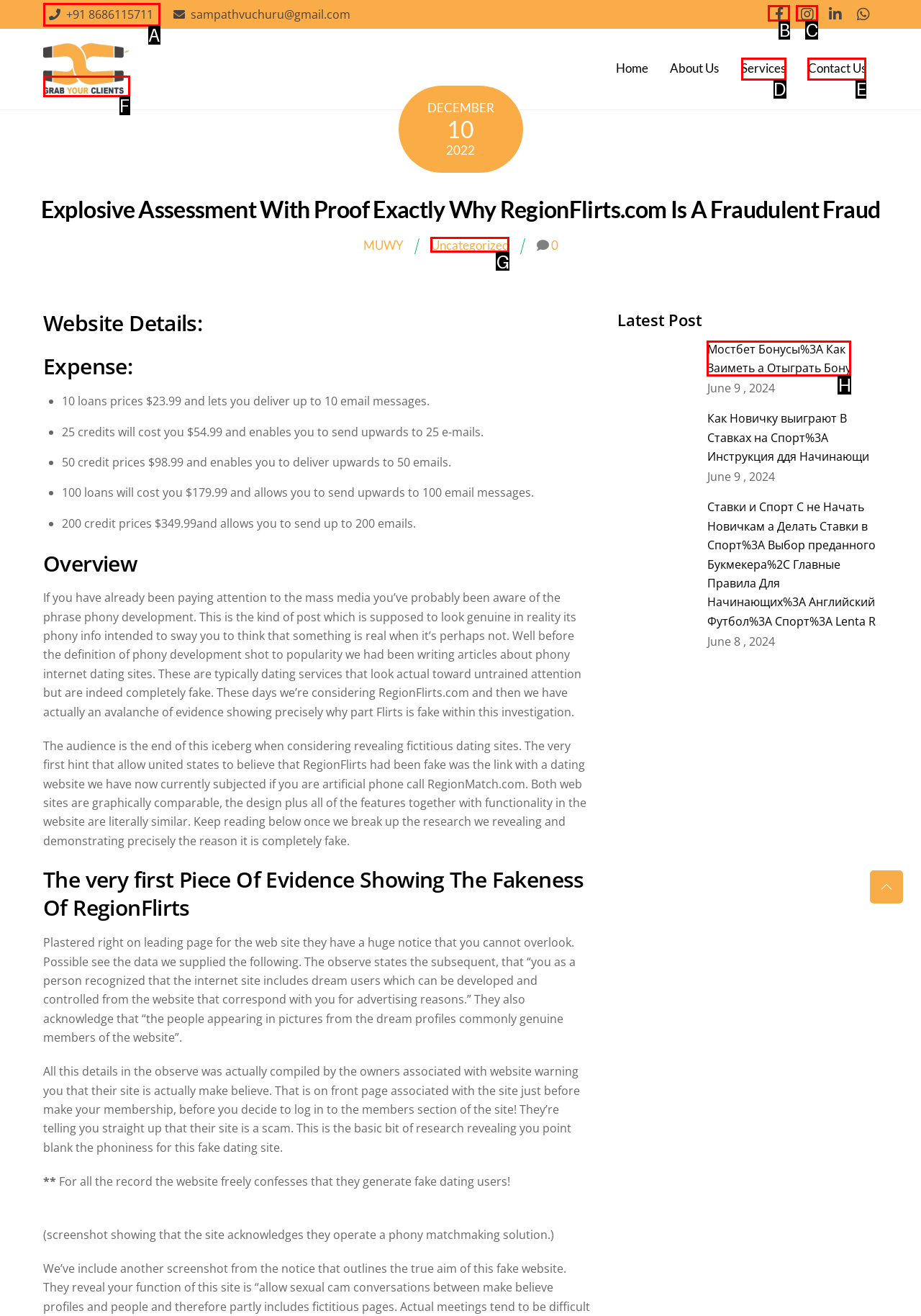Tell me which one HTML element best matches the description: Contact Us Answer with the option's letter from the given choices directly.

E